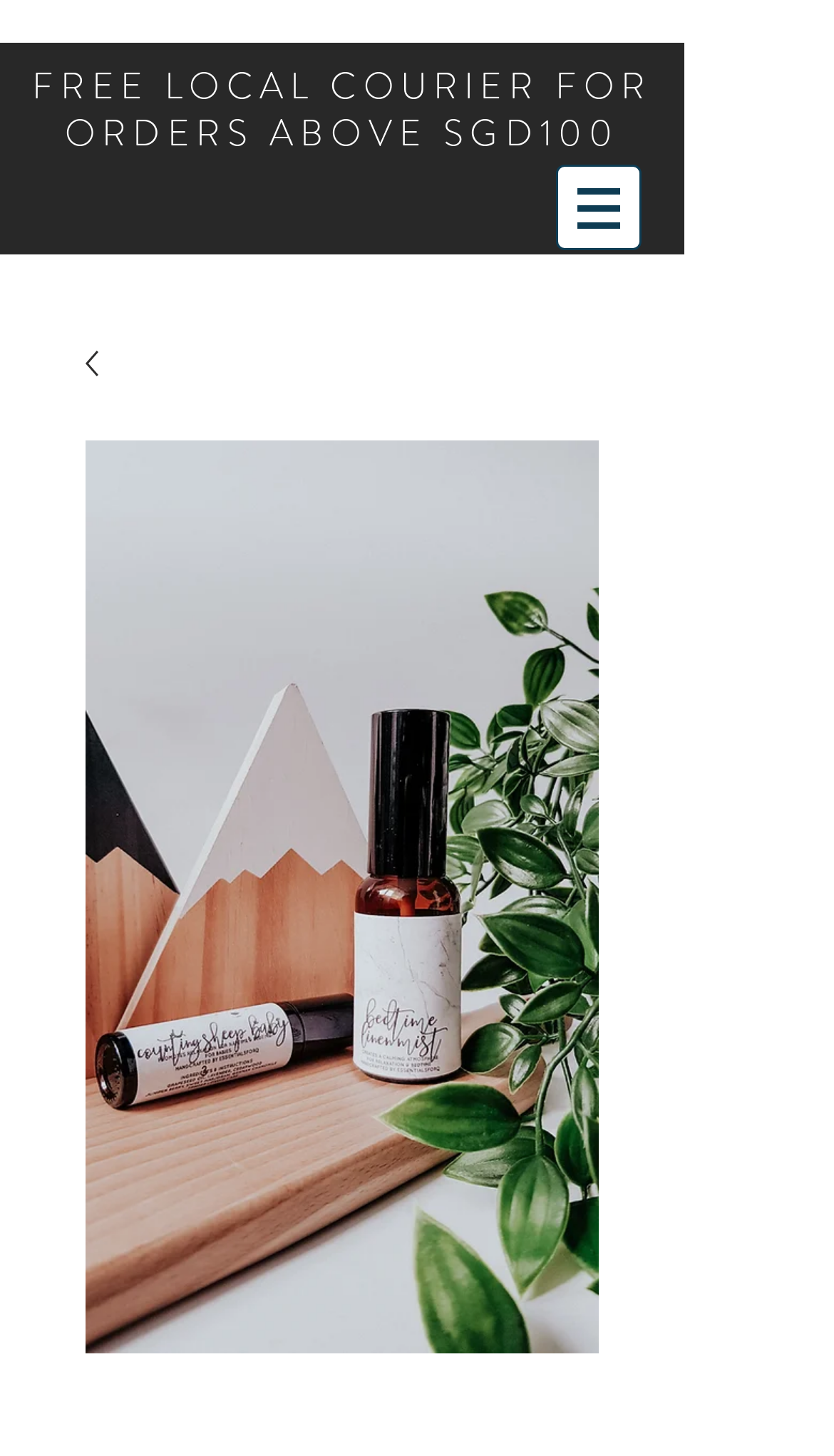Refer to the image and provide an in-depth answer to the question: 
What is the type of content in the region 'Slideshow'?

I inferred the type of content in the region 'Slideshow' by looking at the bounding box coordinates and found that it contains an image, which suggests that the region is likely a slideshow of images.